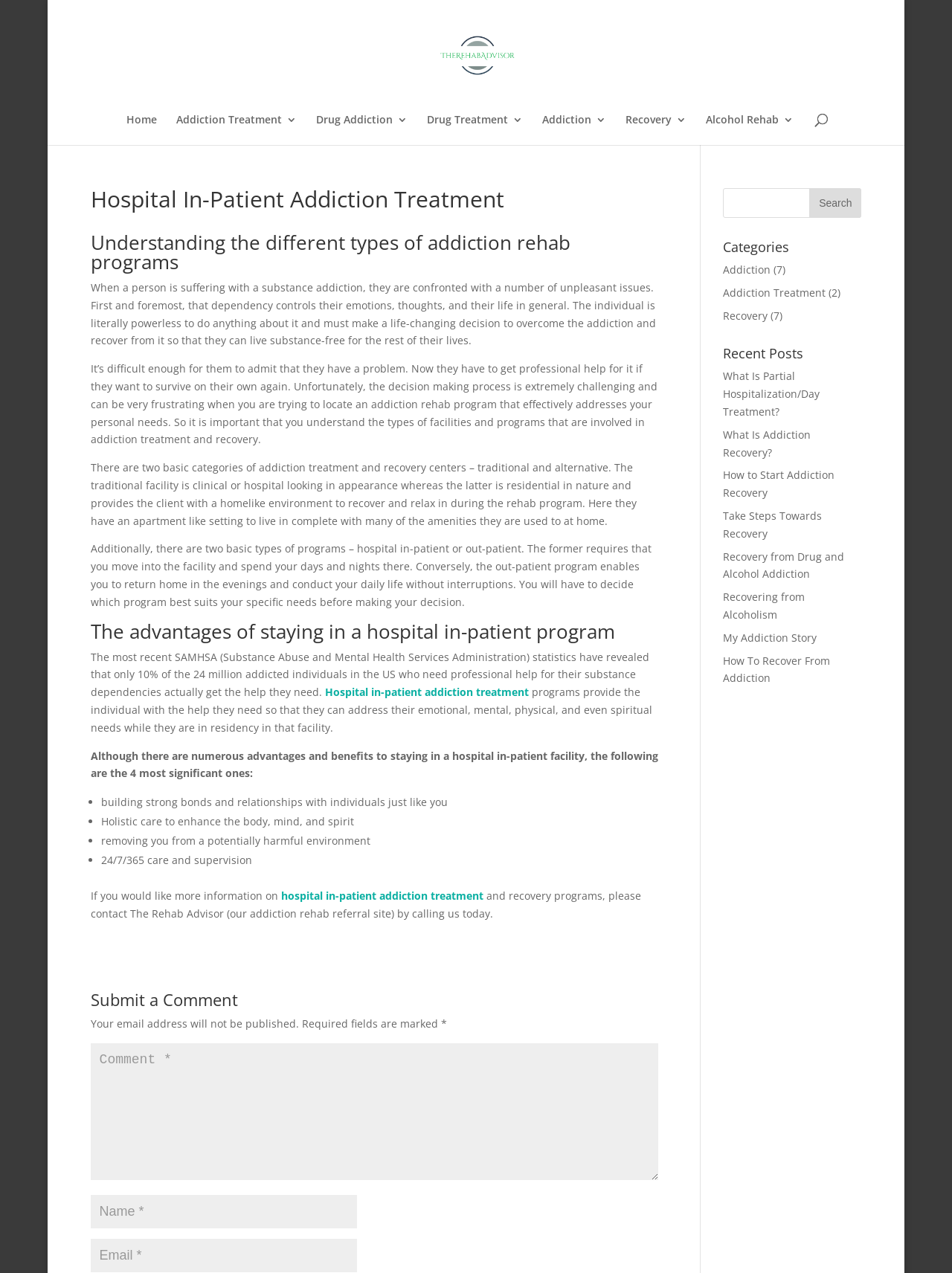Please determine the bounding box coordinates of the element's region to click for the following instruction: "Submit a comment".

[0.095, 0.819, 0.691, 0.927]